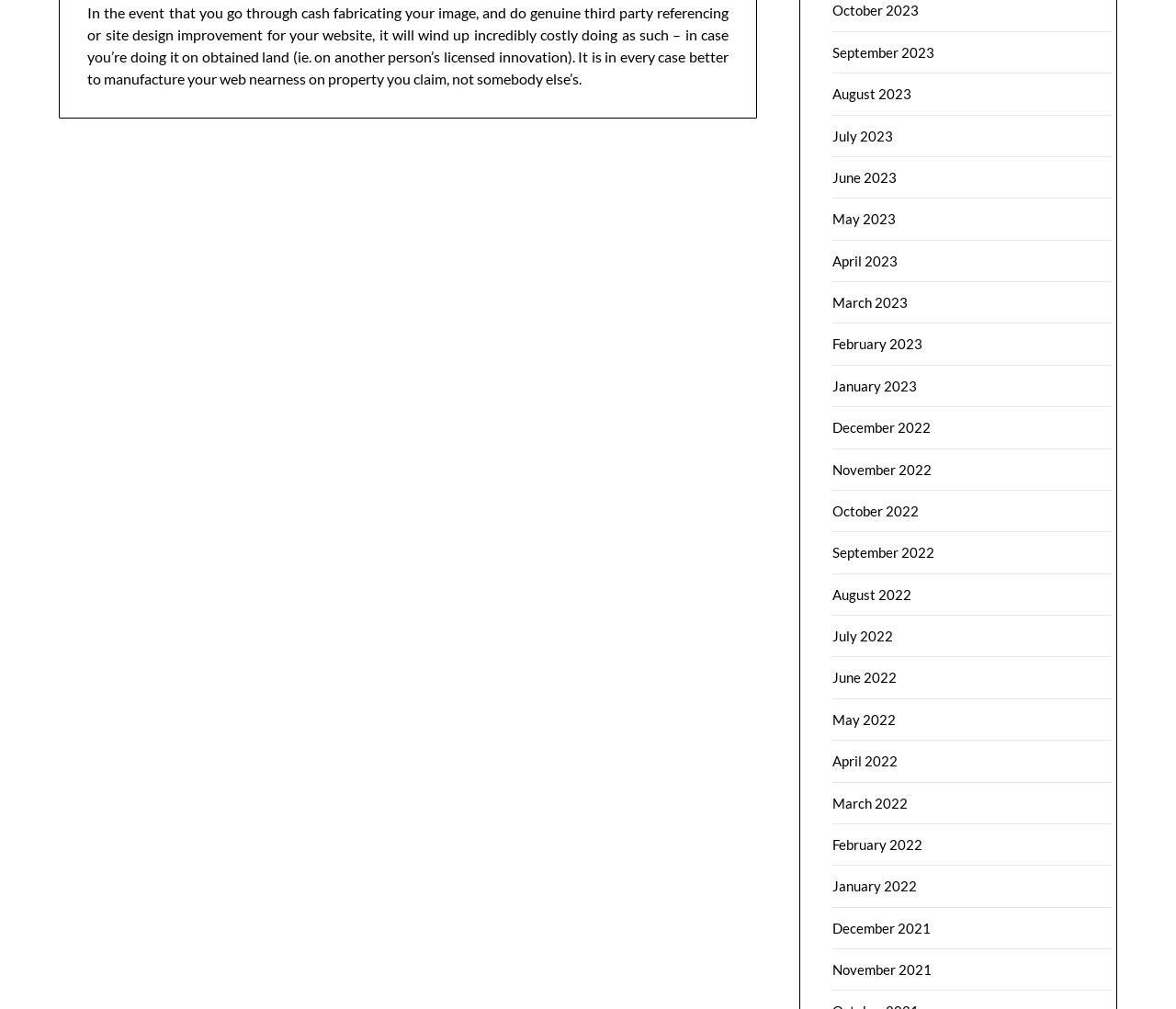Please give a succinct answer using a single word or phrase:
What is the earliest month and year mentioned on the webpage?

November 2021